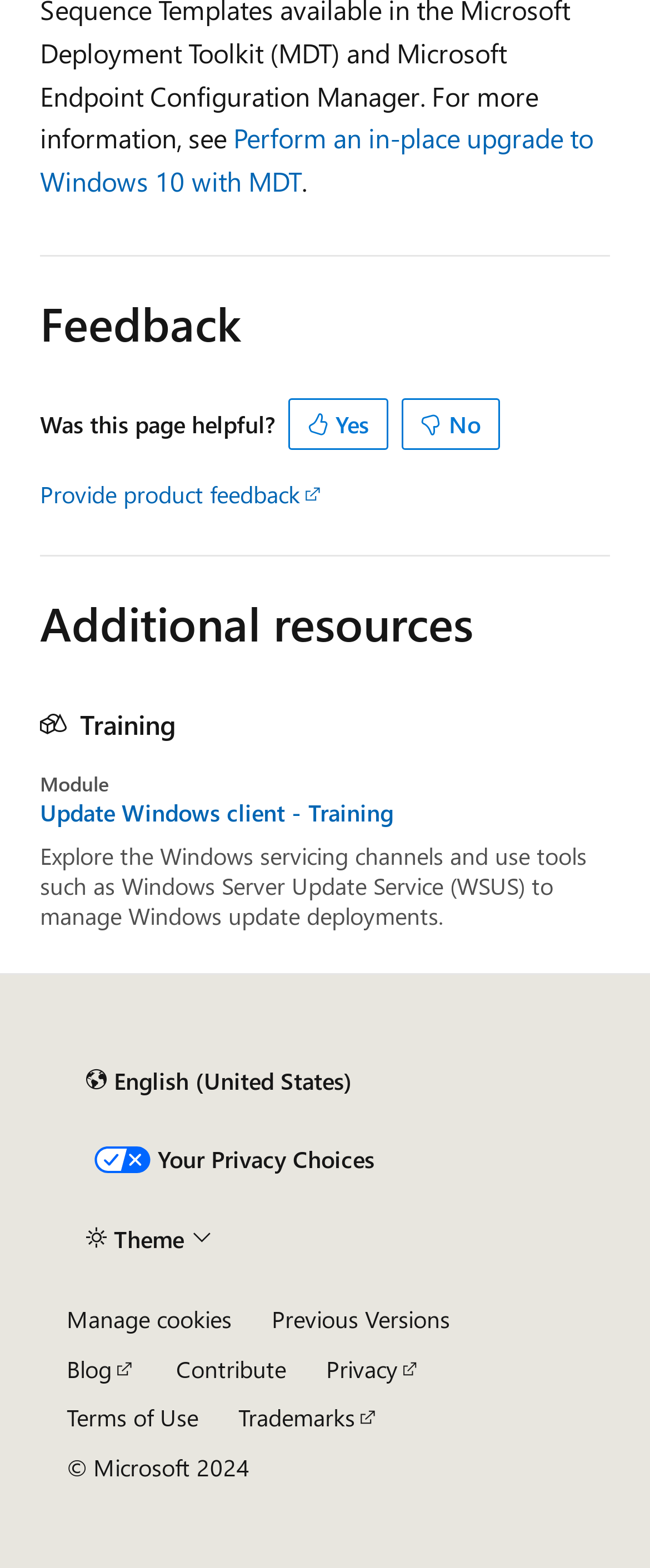What is the copyright year of the webpage?
Using the image, provide a concise answer in one word or a short phrase.

2024